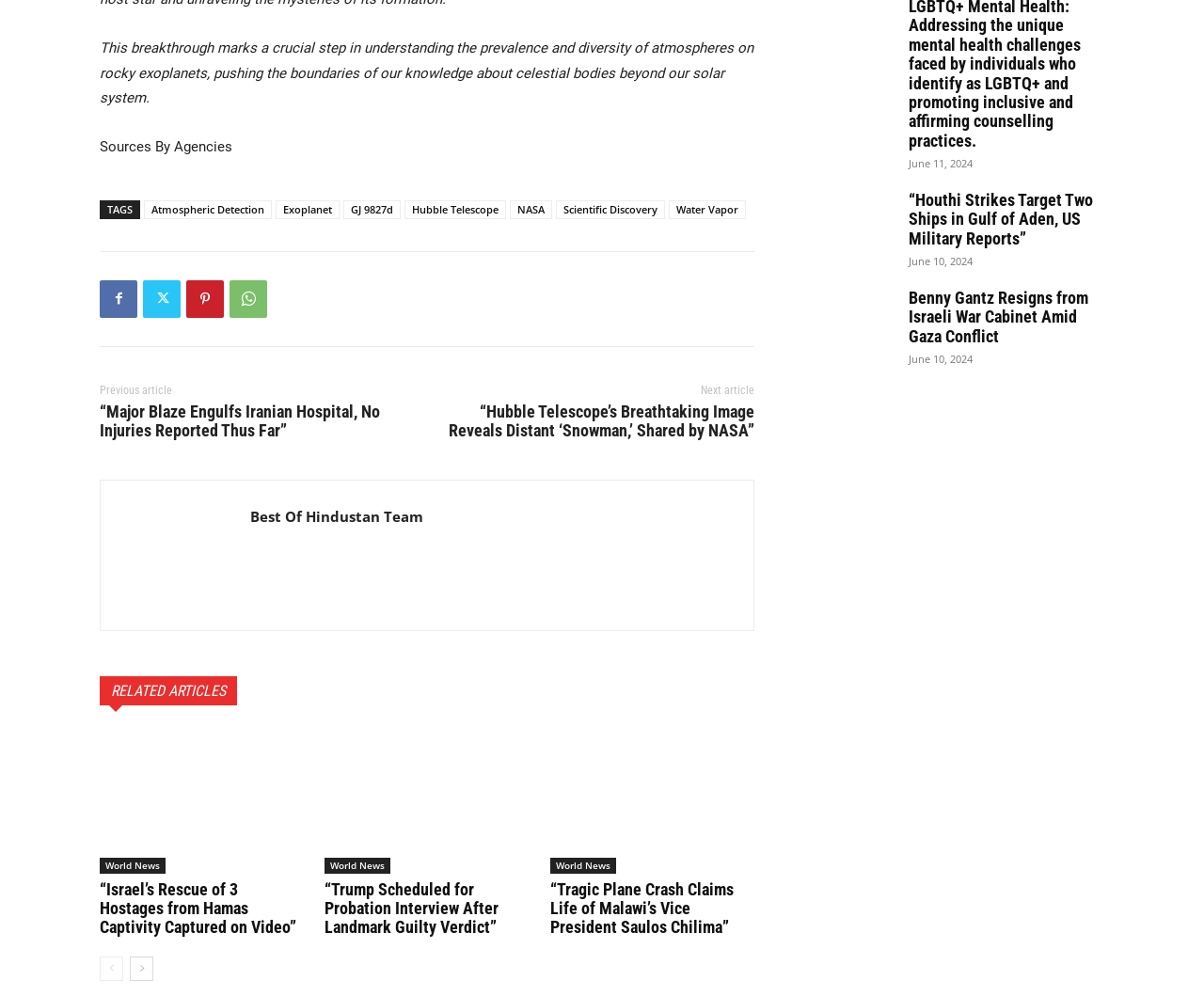Locate the bounding box coordinates of the clickable part needed for the task: "Click on the 'Atmospheric Detection' tag".

[0.12, 0.201, 0.226, 0.22]